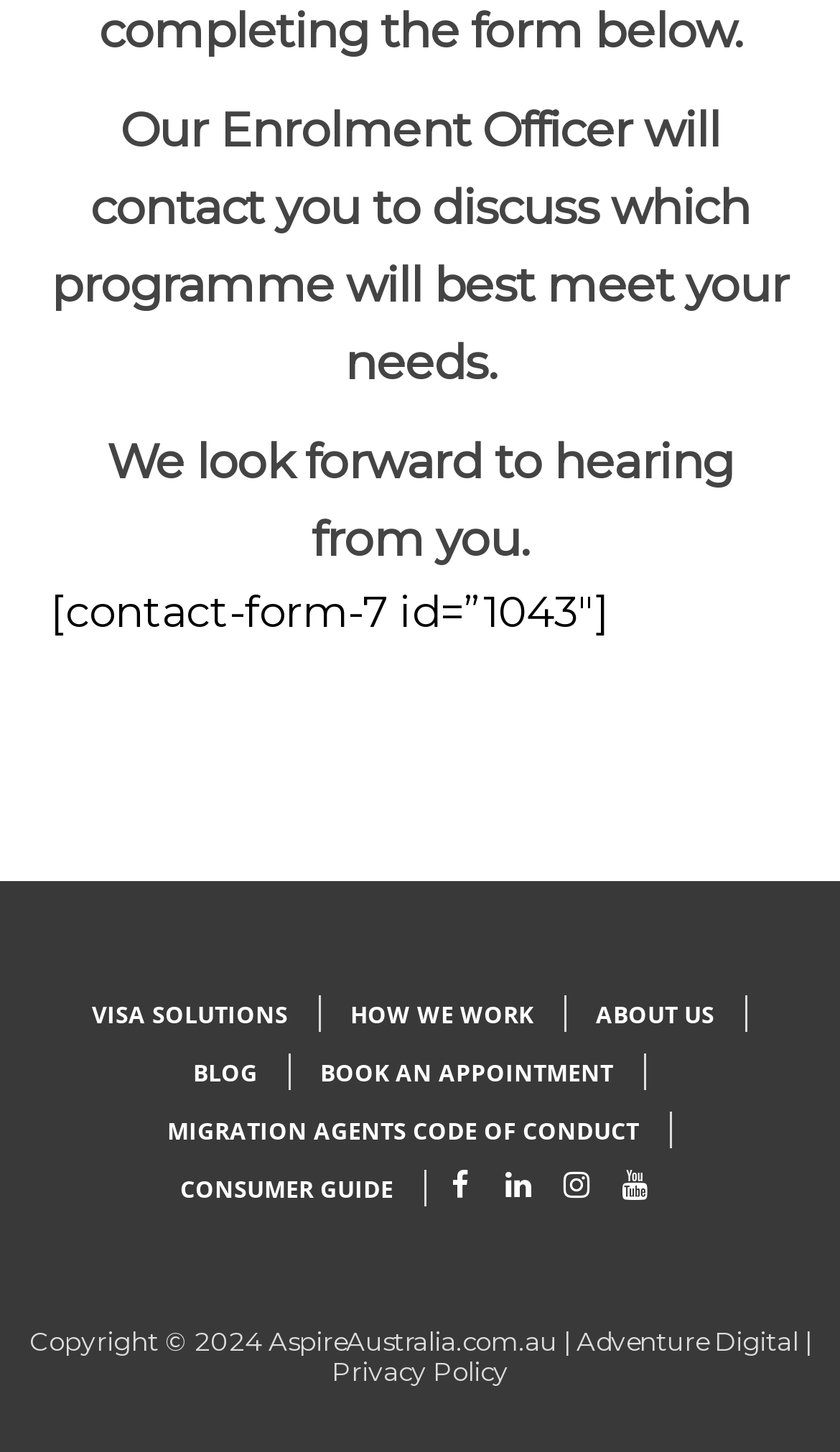Please specify the bounding box coordinates for the clickable region that will help you carry out the instruction: "Read the Privacy Policy".

[0.395, 0.933, 0.605, 0.955]